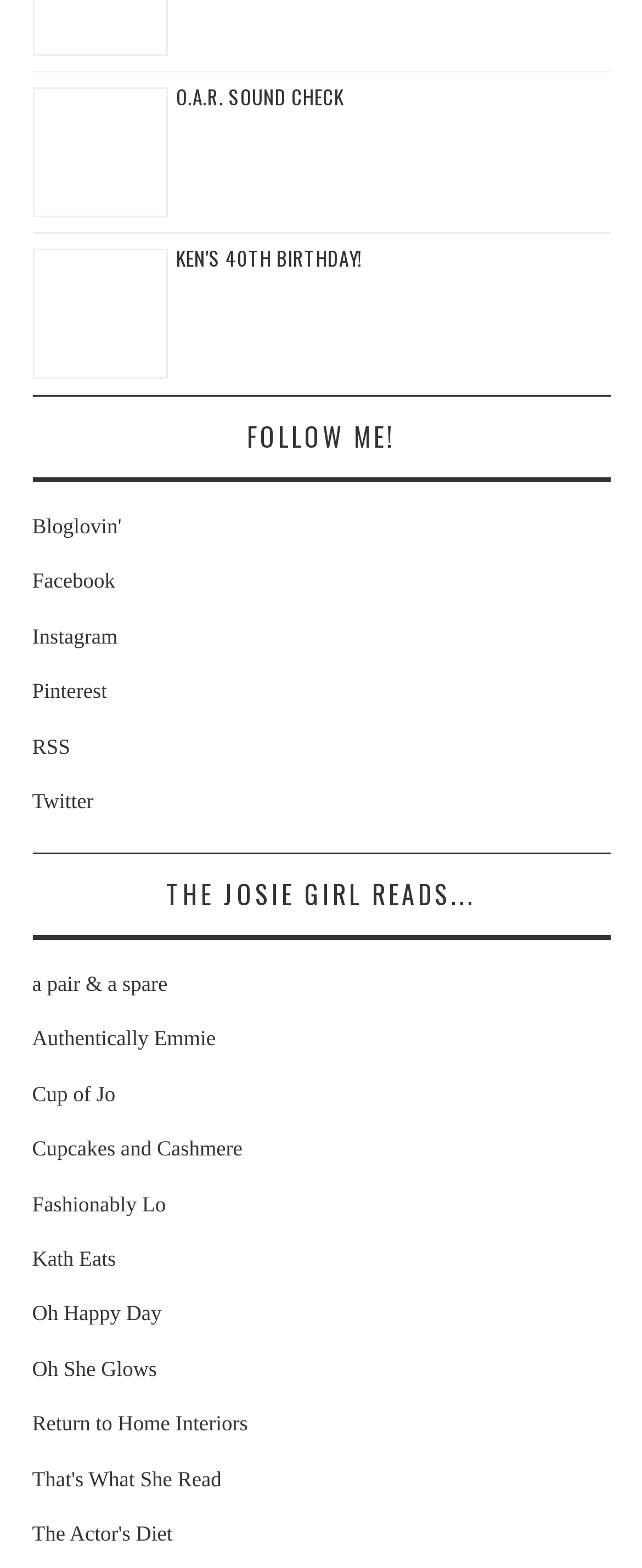Find the bounding box coordinates of the clickable area required to complete the following action: "Click on Dolce and Gabbana: This is My Family".

[0.065, 0.006, 0.24, 0.034]